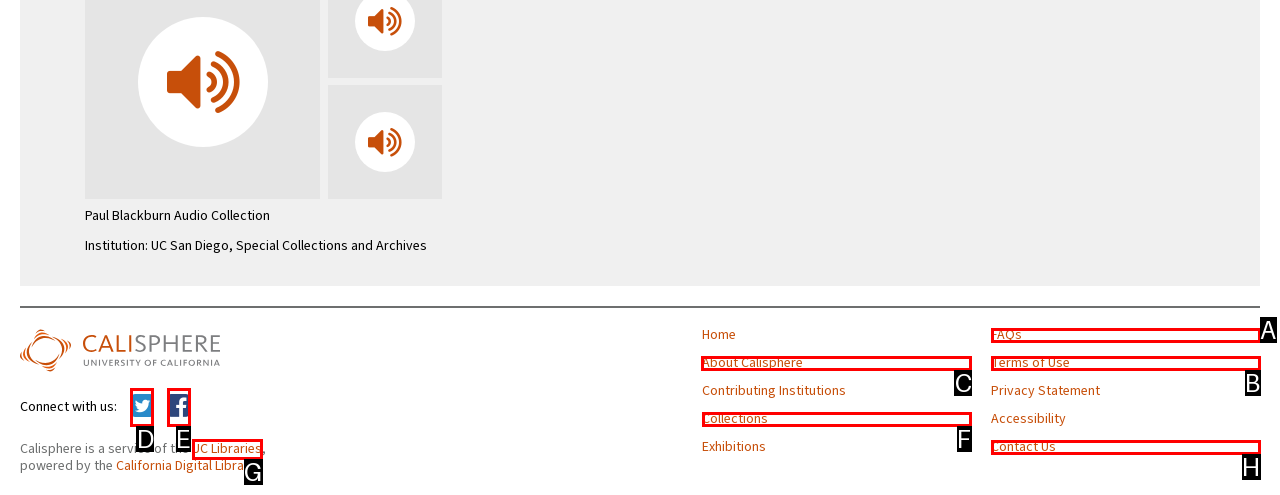Tell me the letter of the UI element to click in order to accomplish the following task: Click on NEWS
Answer with the letter of the chosen option from the given choices directly.

None